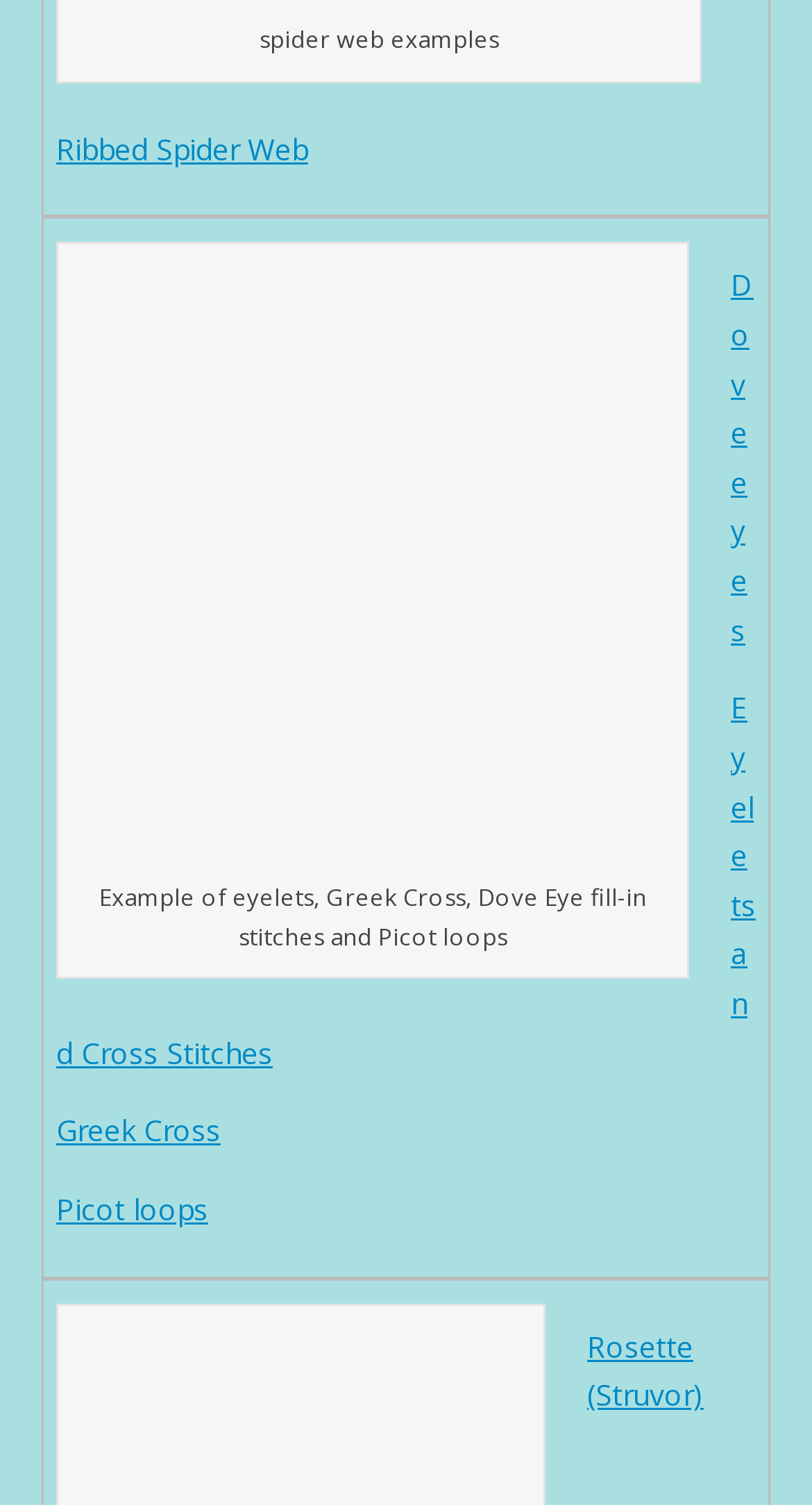What is the last link mentioned in the table cell?
Refer to the image and give a detailed answer to the query.

The last link mentioned in the table cell is 'Rosette (Struvor)' which is located at the bottom of the table cell.